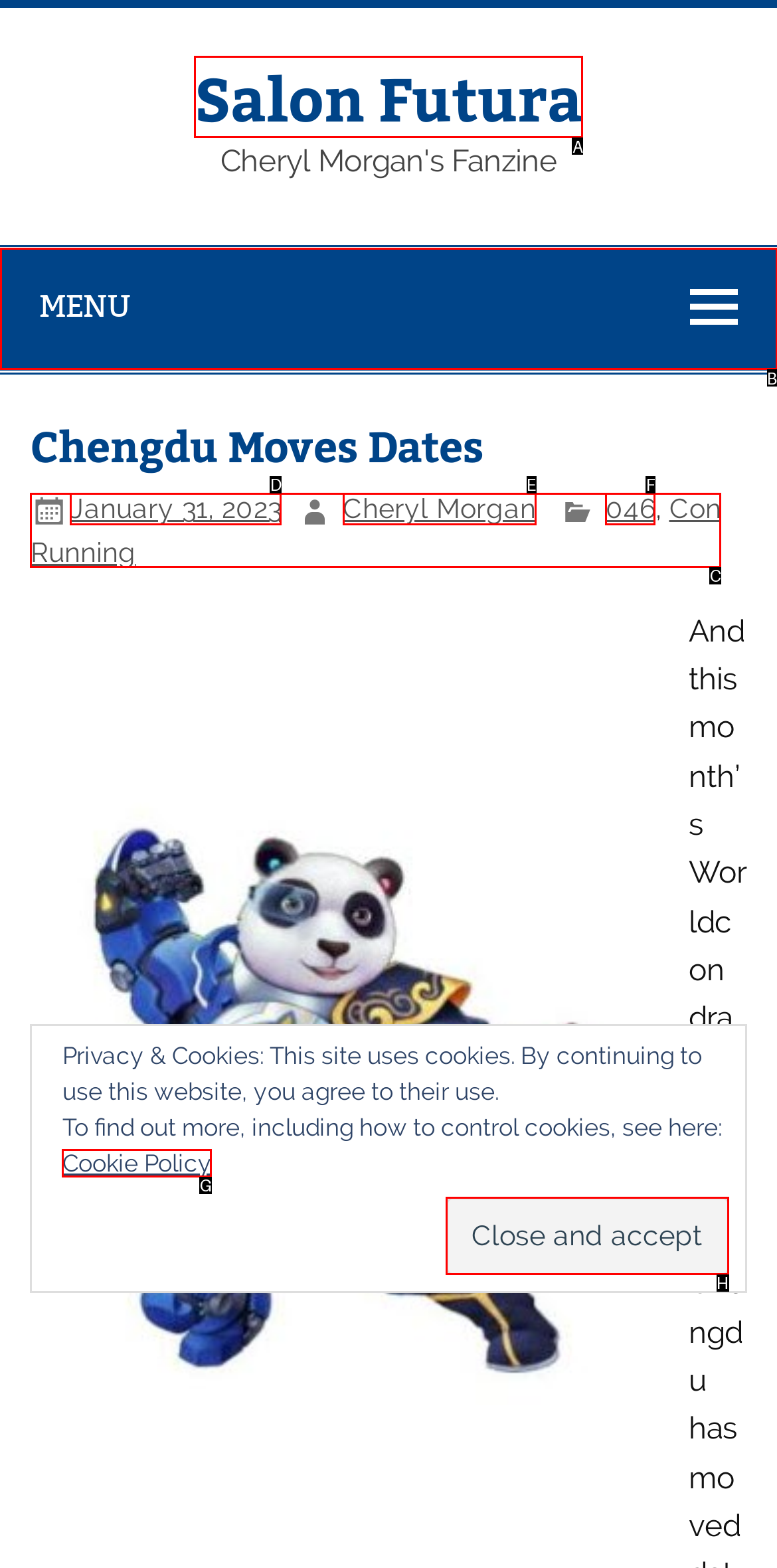Select the appropriate HTML element that needs to be clicked to execute the following task: Visit Salon Futura. Respond with the letter of the option.

A